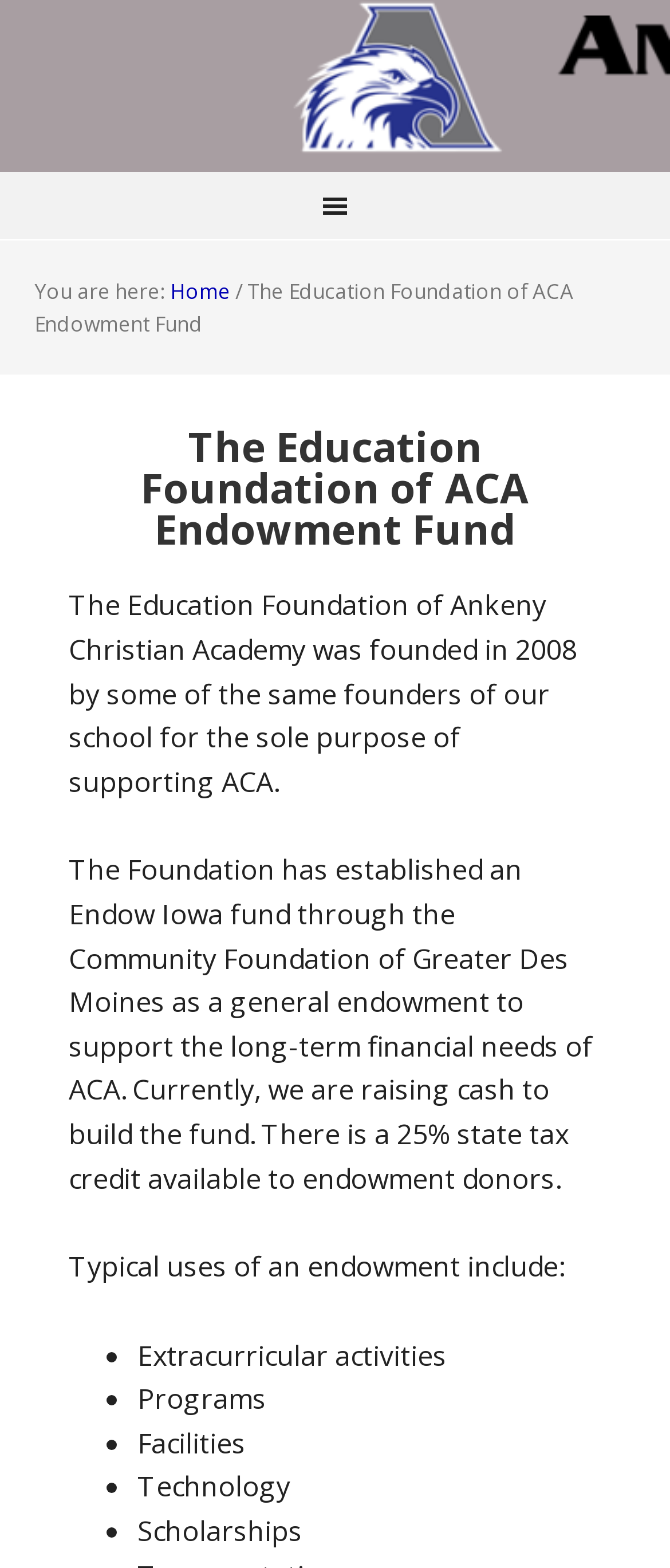Can you extract the primary headline text from the webpage?

The Education Foundation of ACA Endowment Fund